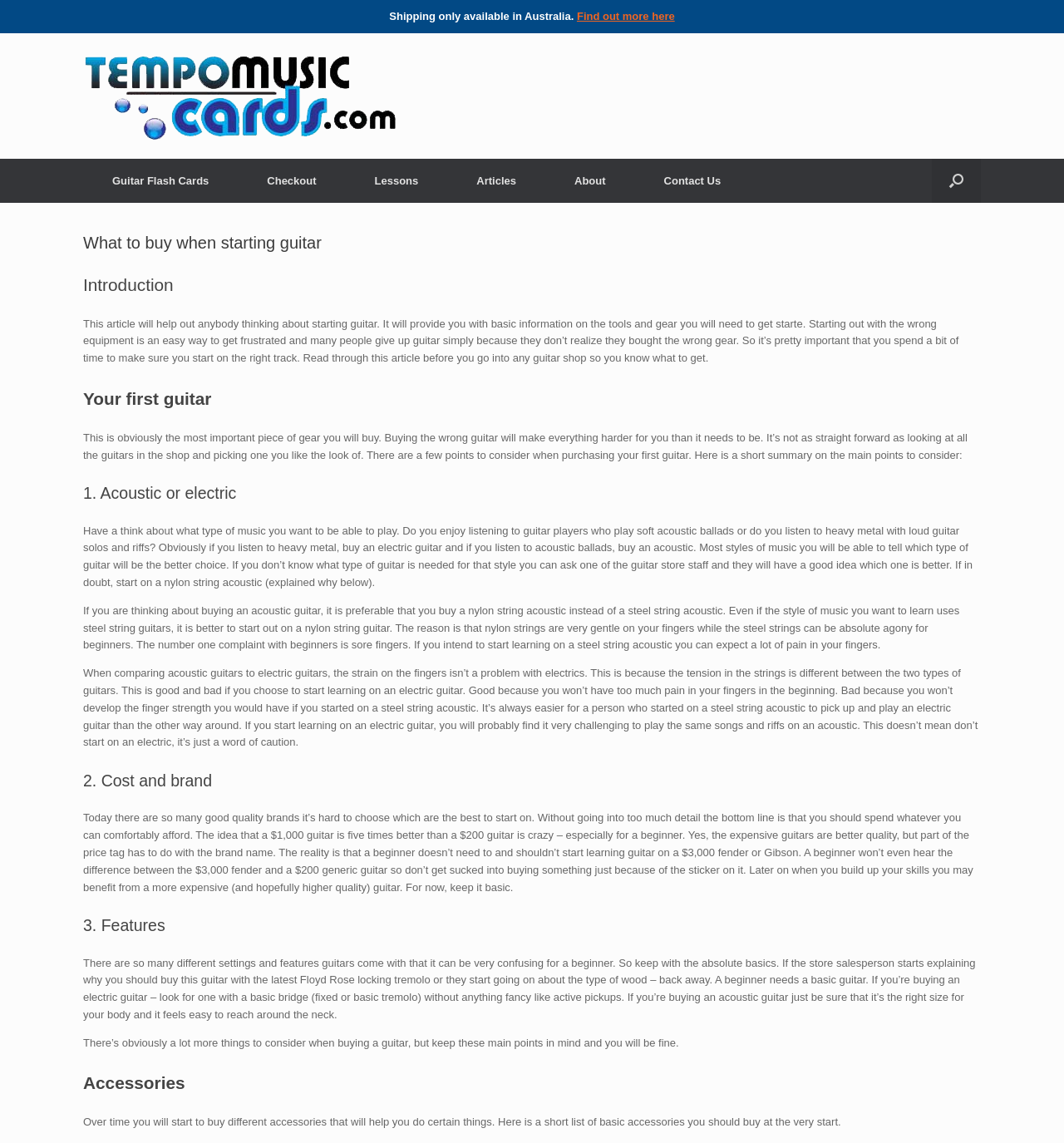What is the main consideration when buying an electric guitar?
Provide a well-explained and detailed answer to the question.

The article advises that when buying an electric guitar, look for one with a basic bridge (fixed or basic tremolo) without anything fancy like active pickups, and keep it simple.